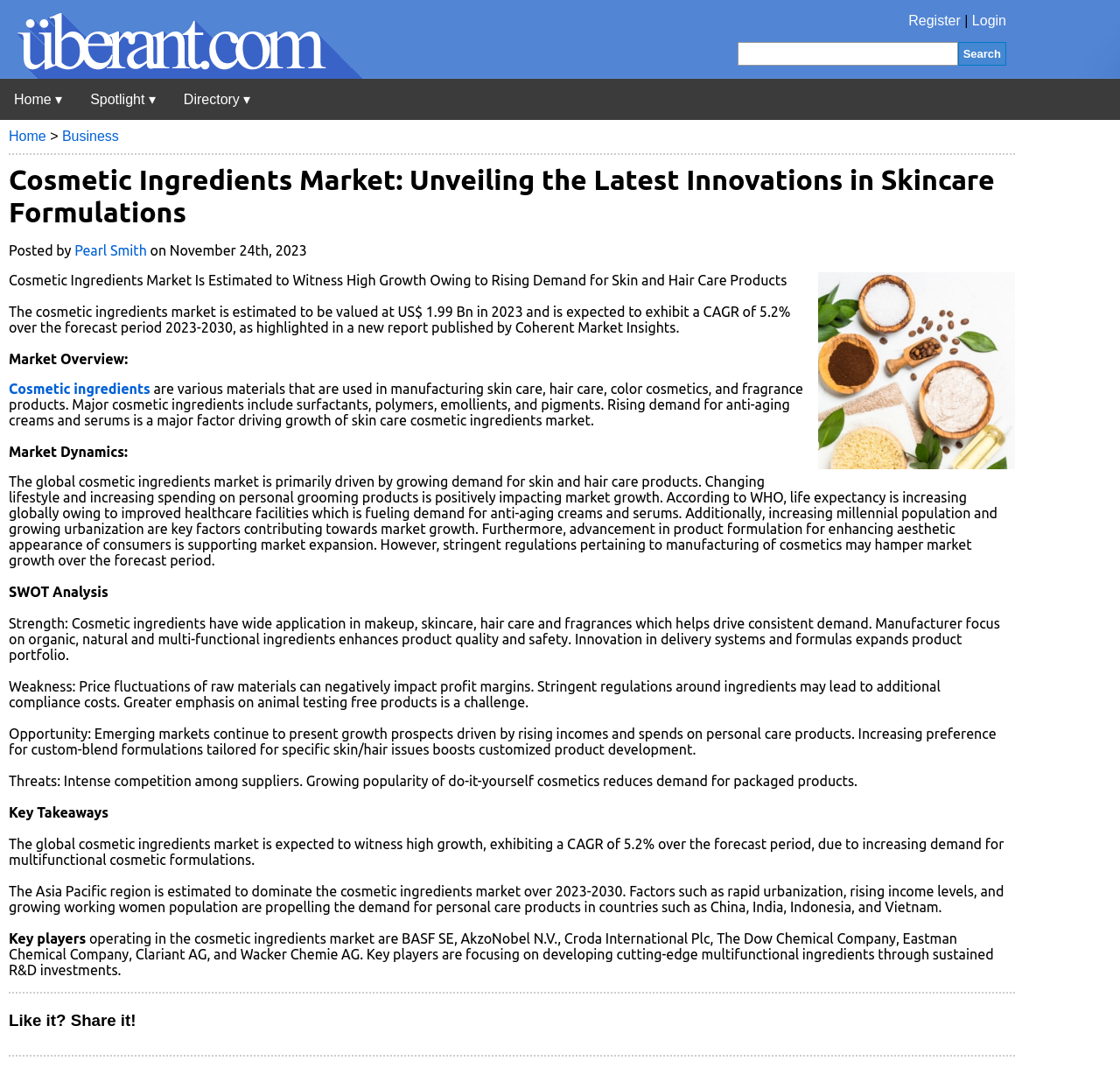Please locate the bounding box coordinates of the element that should be clicked to achieve the given instruction: "Go to Home".

[0.0, 0.074, 0.068, 0.112]